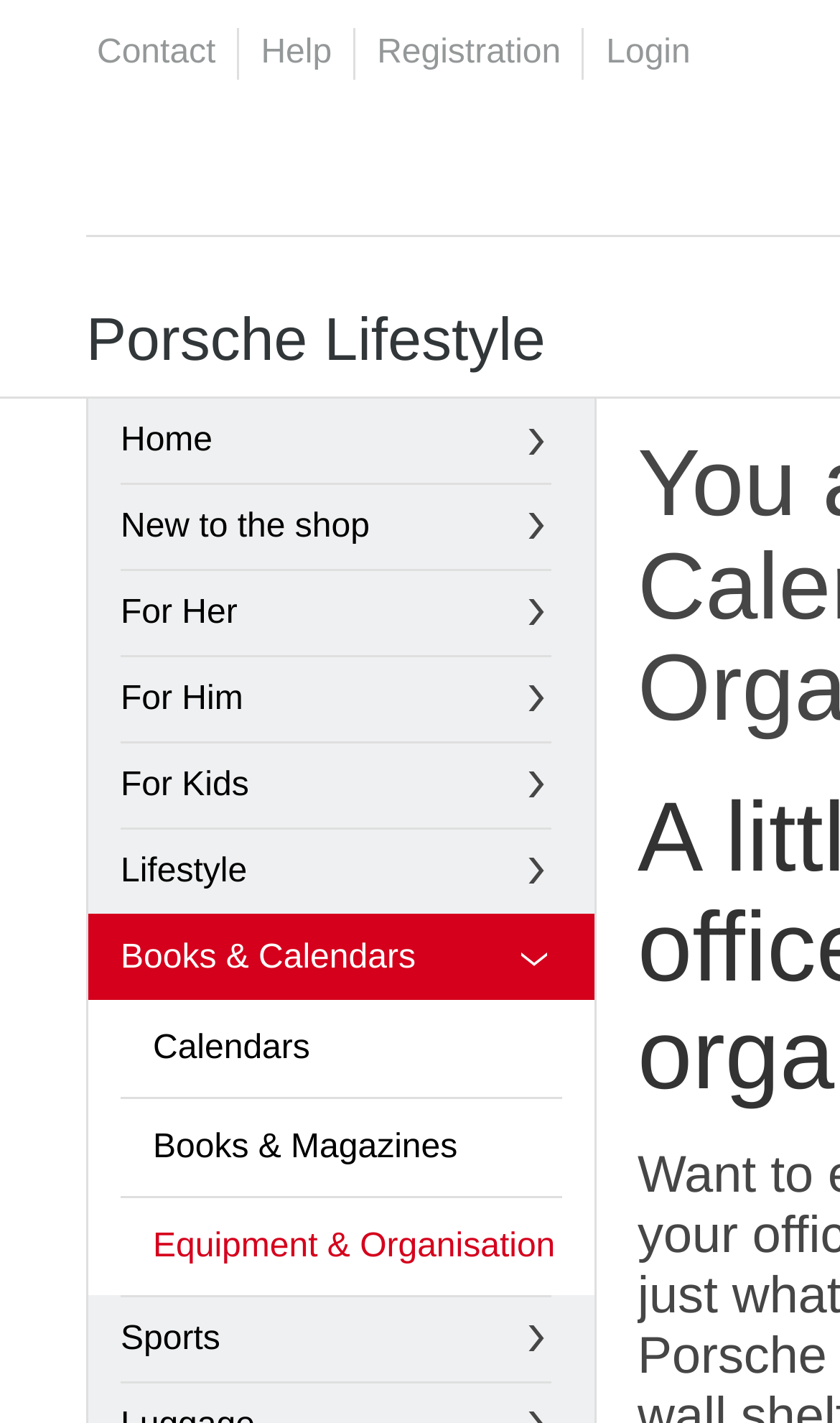How many navigation links are at the top?
Look at the image and respond to the question as thoroughly as possible.

I counted the number of links at the top of the webpage, which are 'Contact', 'Help', 'Registration', and 'Login', and found that there are 4 navigation links.